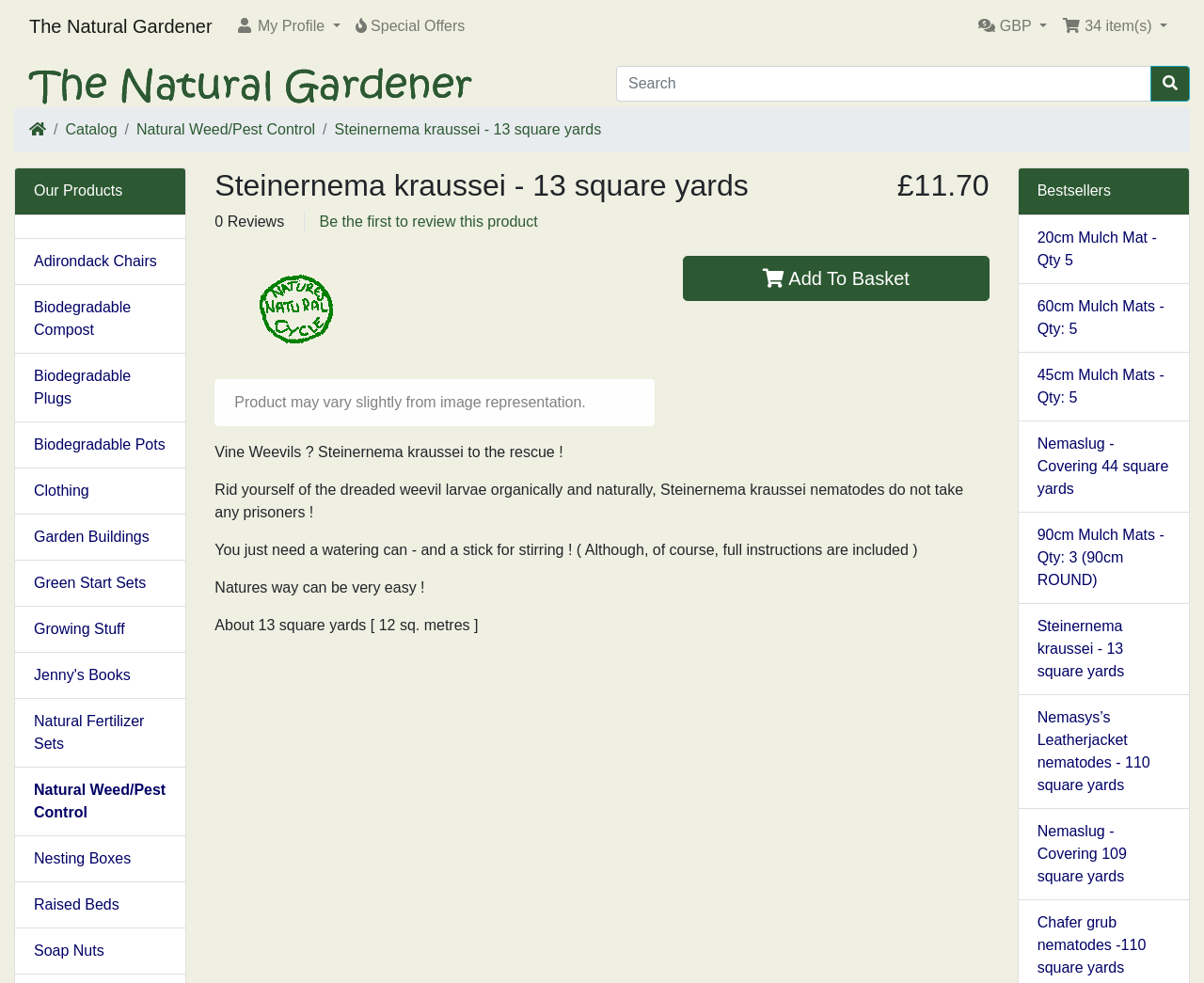Based on the element description: "Green Start Sets", identify the bounding box coordinates for this UI element. The coordinates must be four float numbers between 0 and 1, listed as [left, top, right, bottom].

[0.012, 0.57, 0.154, 0.617]